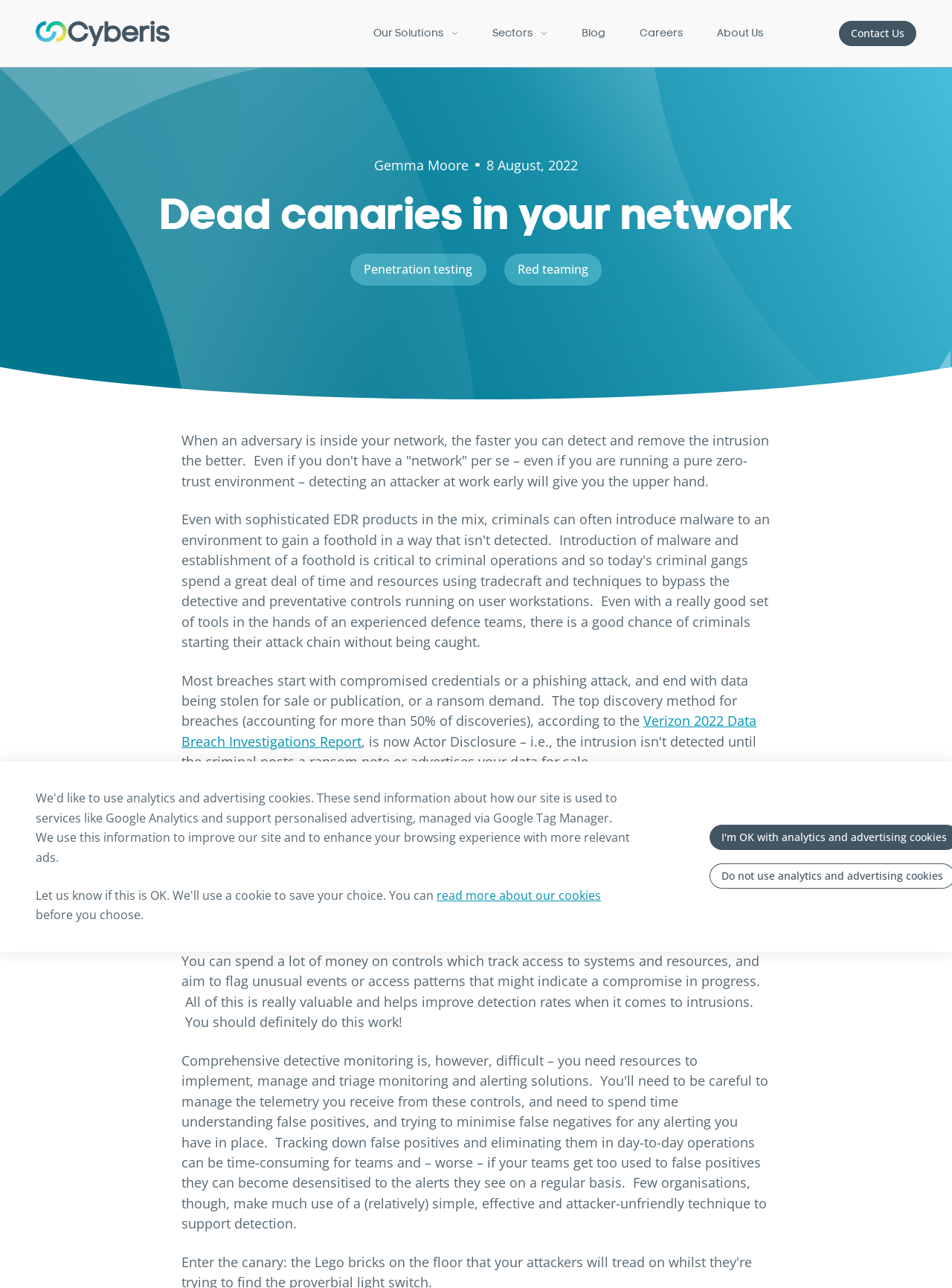Please find the top heading of the webpage and generate its text.

Dead canaries in your network